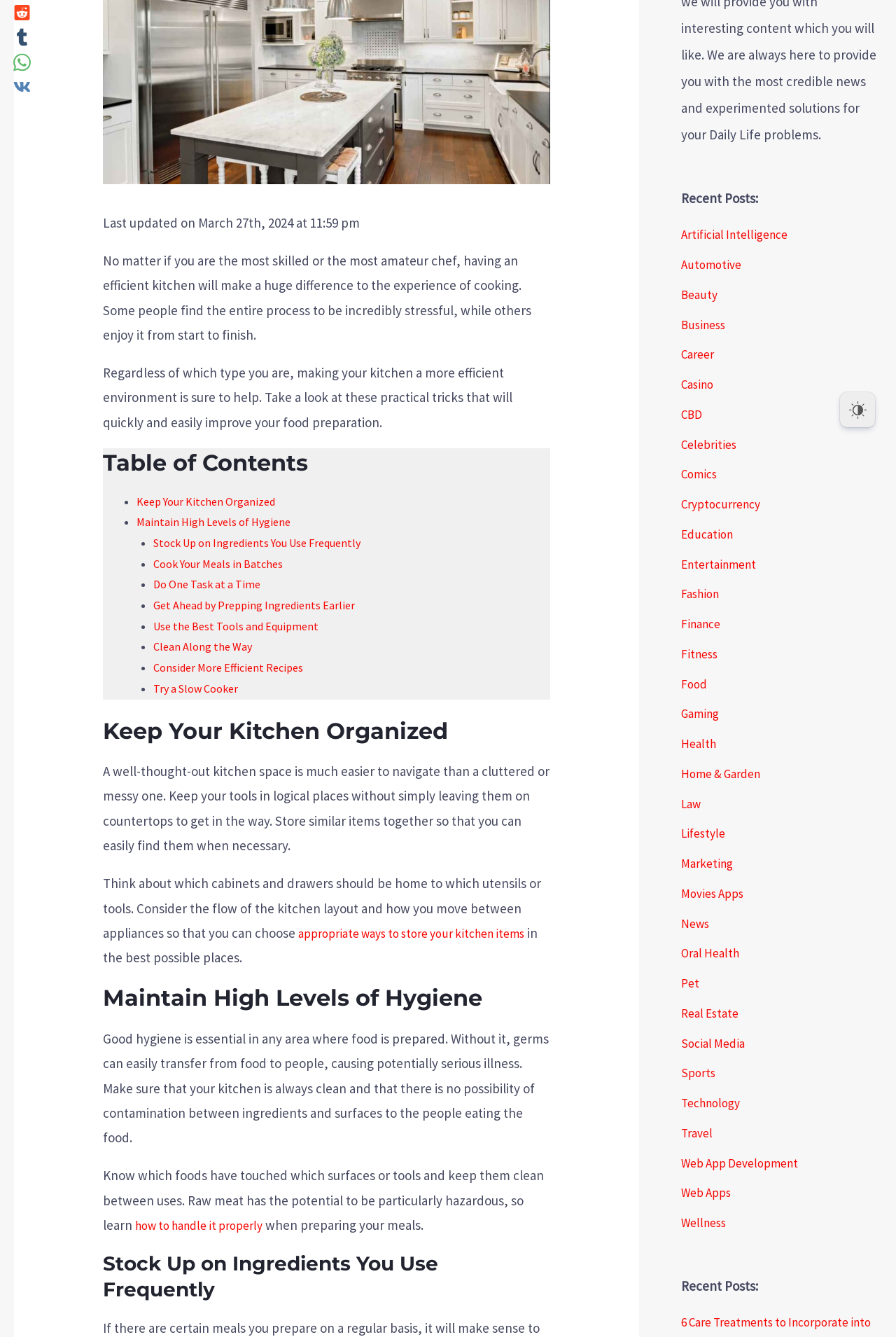Locate the bounding box of the UI element described by: "Food" in the given webpage screenshot.

[0.76, 0.505, 0.792, 0.517]